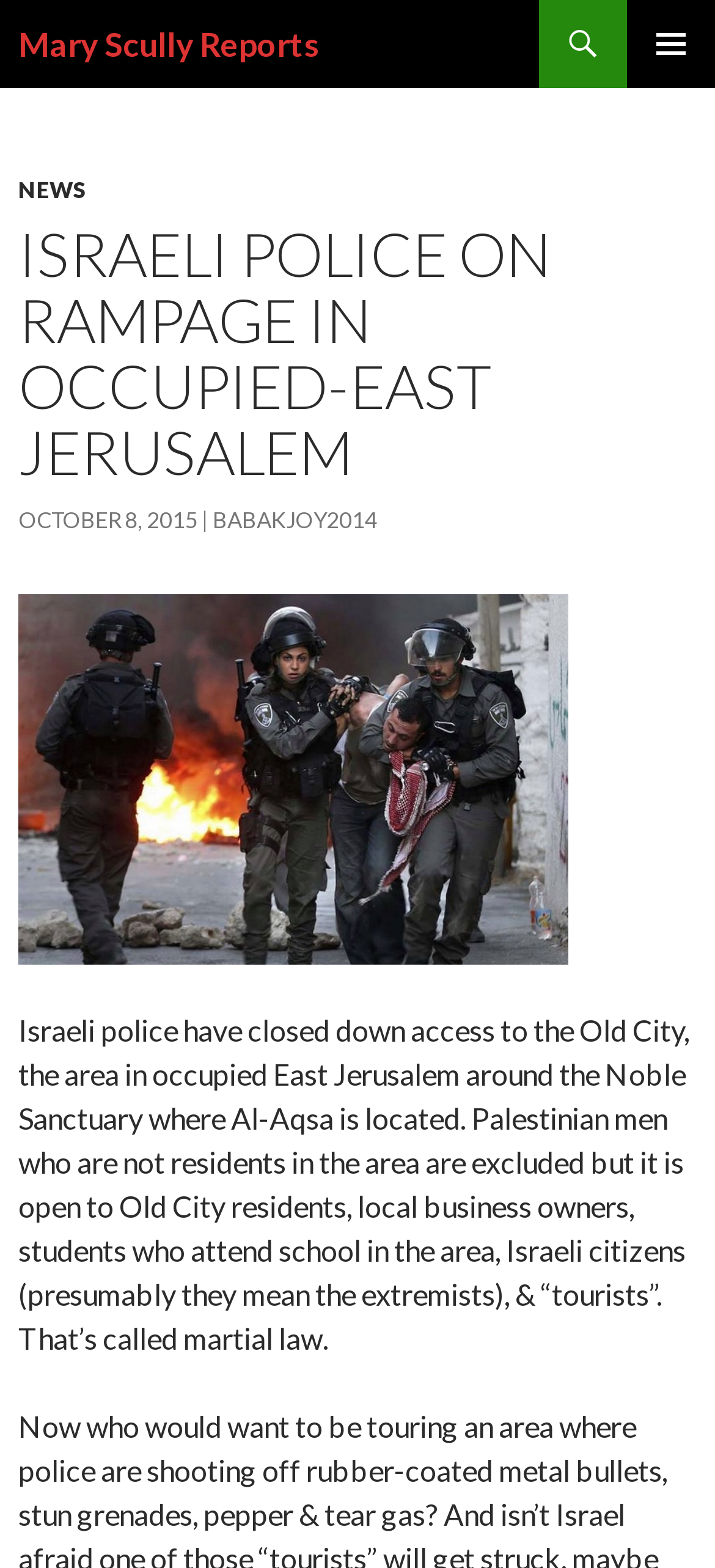What is the tone of the article?
Answer the question with a single word or phrase, referring to the image.

Critical